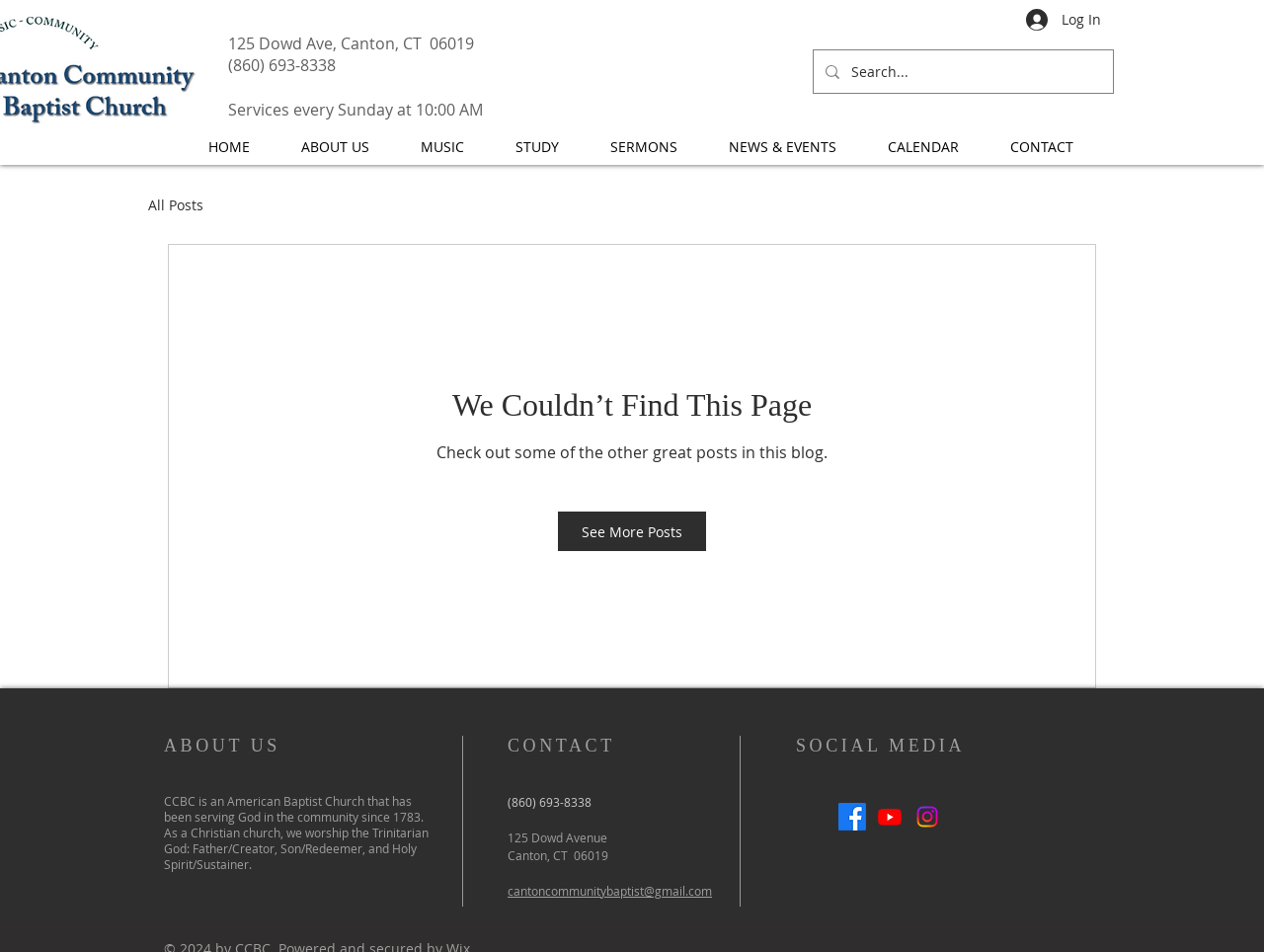Determine the bounding box coordinates of the clickable element to achieve the following action: 'View NEWS & EVENTS'. Provide the coordinates as four float values between 0 and 1, formatted as [left, top, right, bottom].

[0.556, 0.143, 0.682, 0.166]